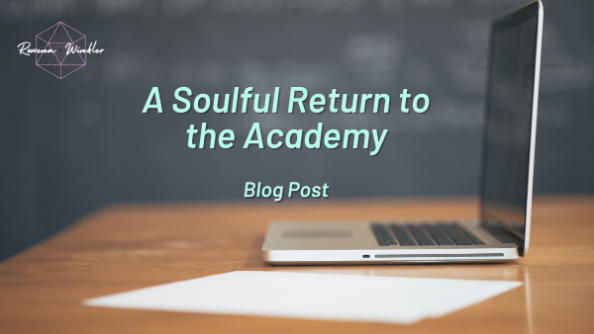Observe the image and answer the following question in detail: What is beside the laptop?

Upon examining the image, it is clear that an elegant sheet of paper is placed beside the laptop. The paper appears to be blank, and its presence adds to the overall aesthetic of the image.